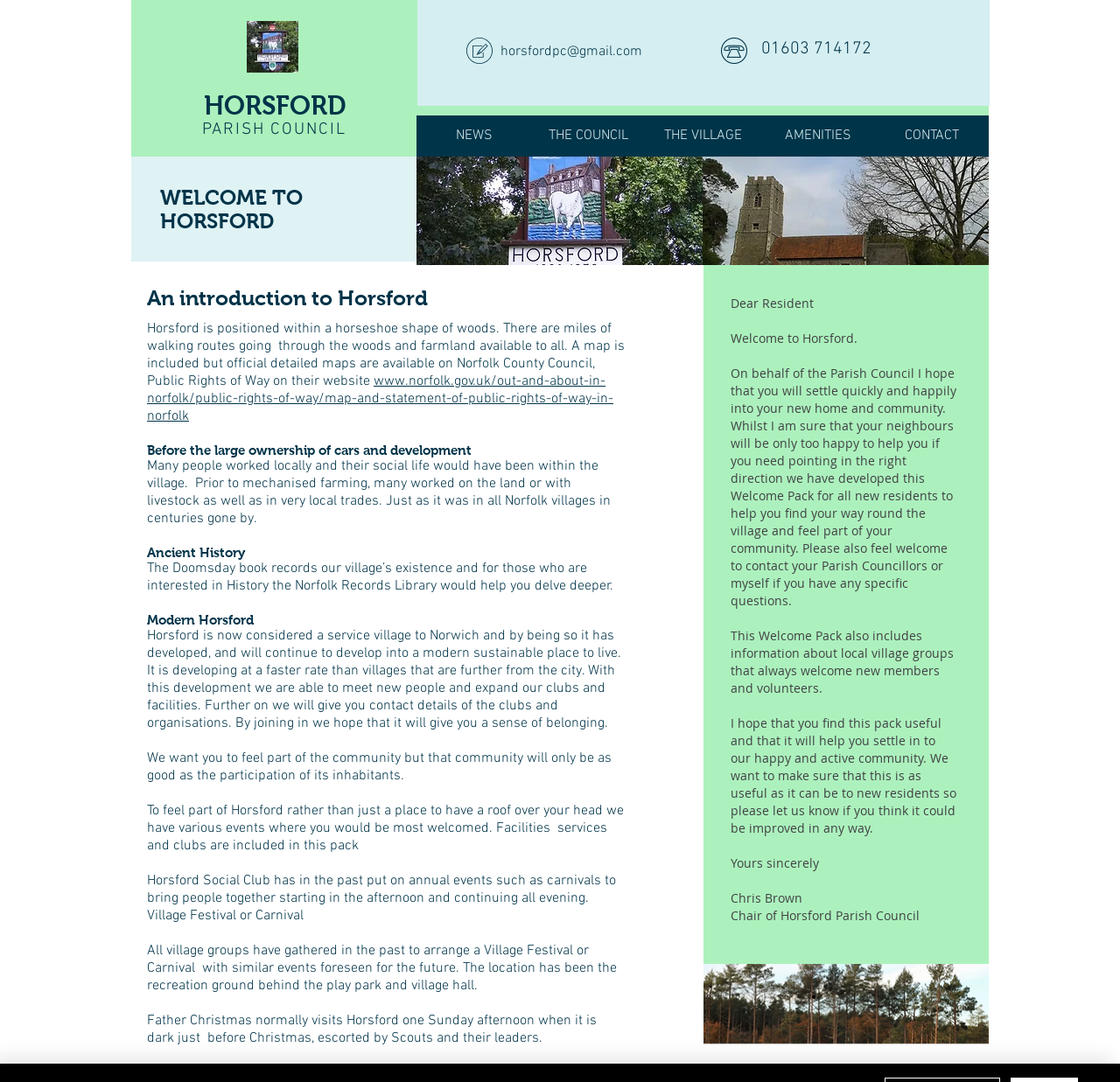Based on the image, provide a detailed response to the question:
What is the phone number of the parish council?

The phone number of the parish council can be found in the heading '01603 714172' which is located at the top of the webpage.